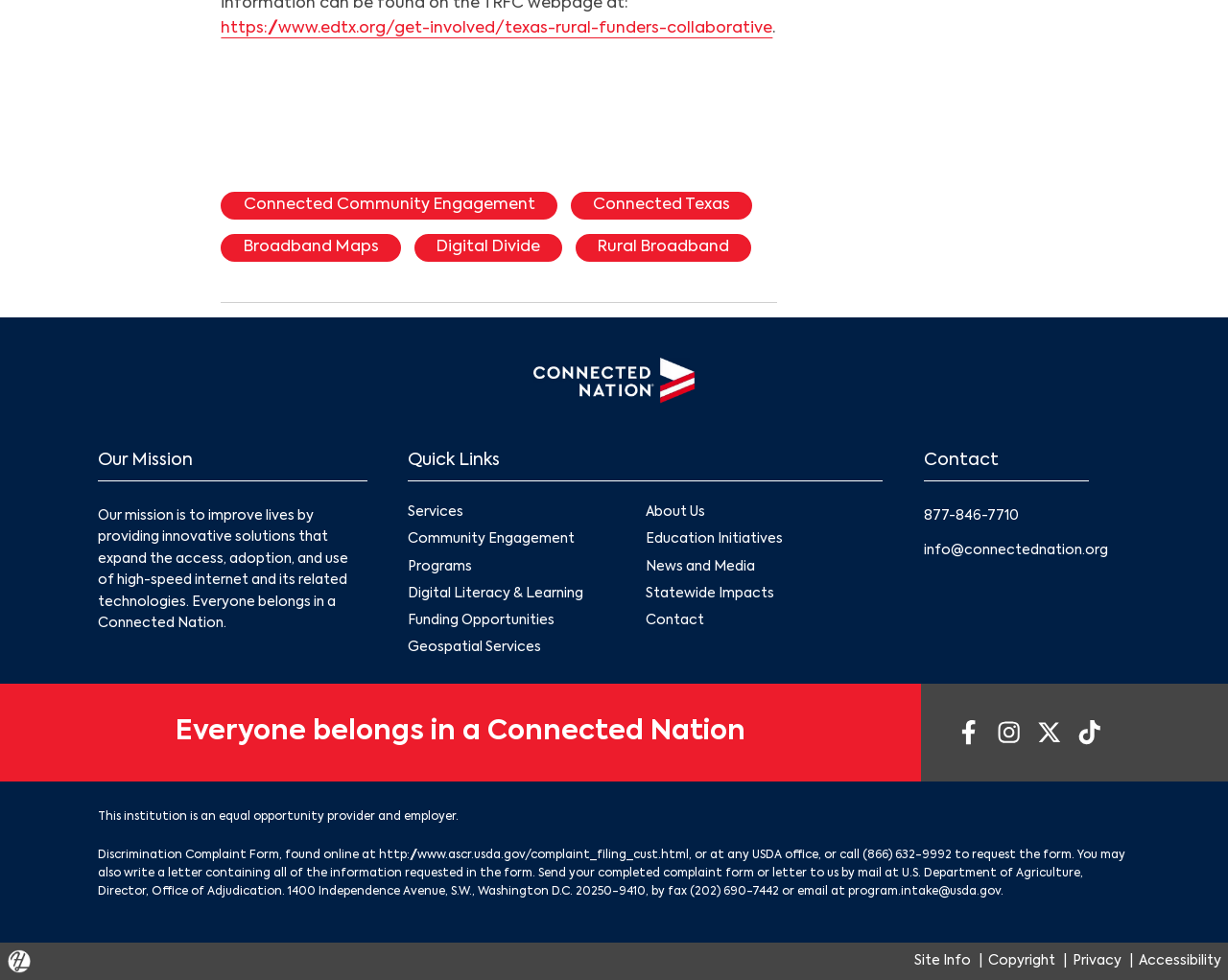Find the bounding box coordinates of the element I should click to carry out the following instruction: "Go to the 'Digital Literacy & Learning' page".

[0.332, 0.598, 0.475, 0.615]